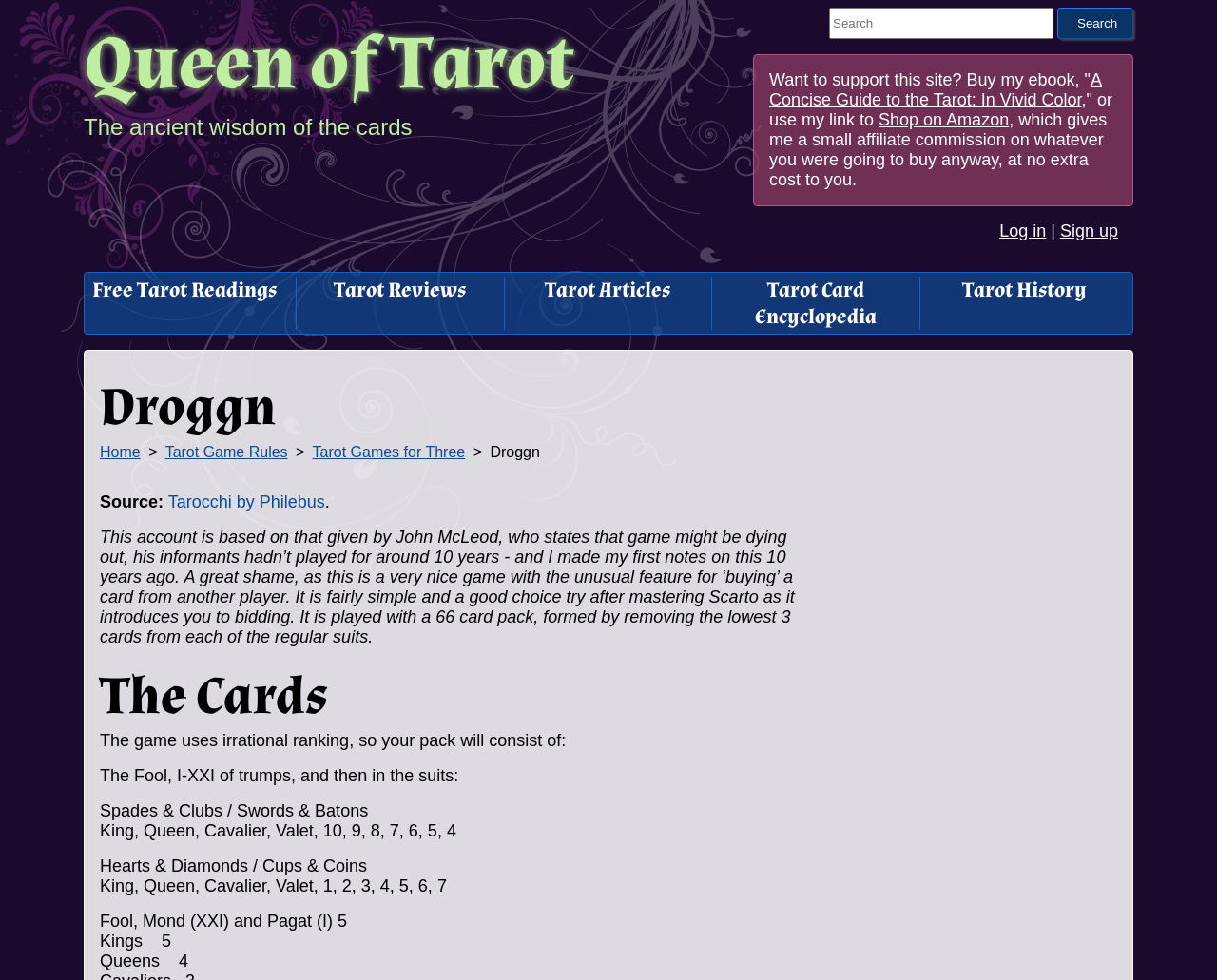Extract the main heading from the webpage content.

Queen of Tarot